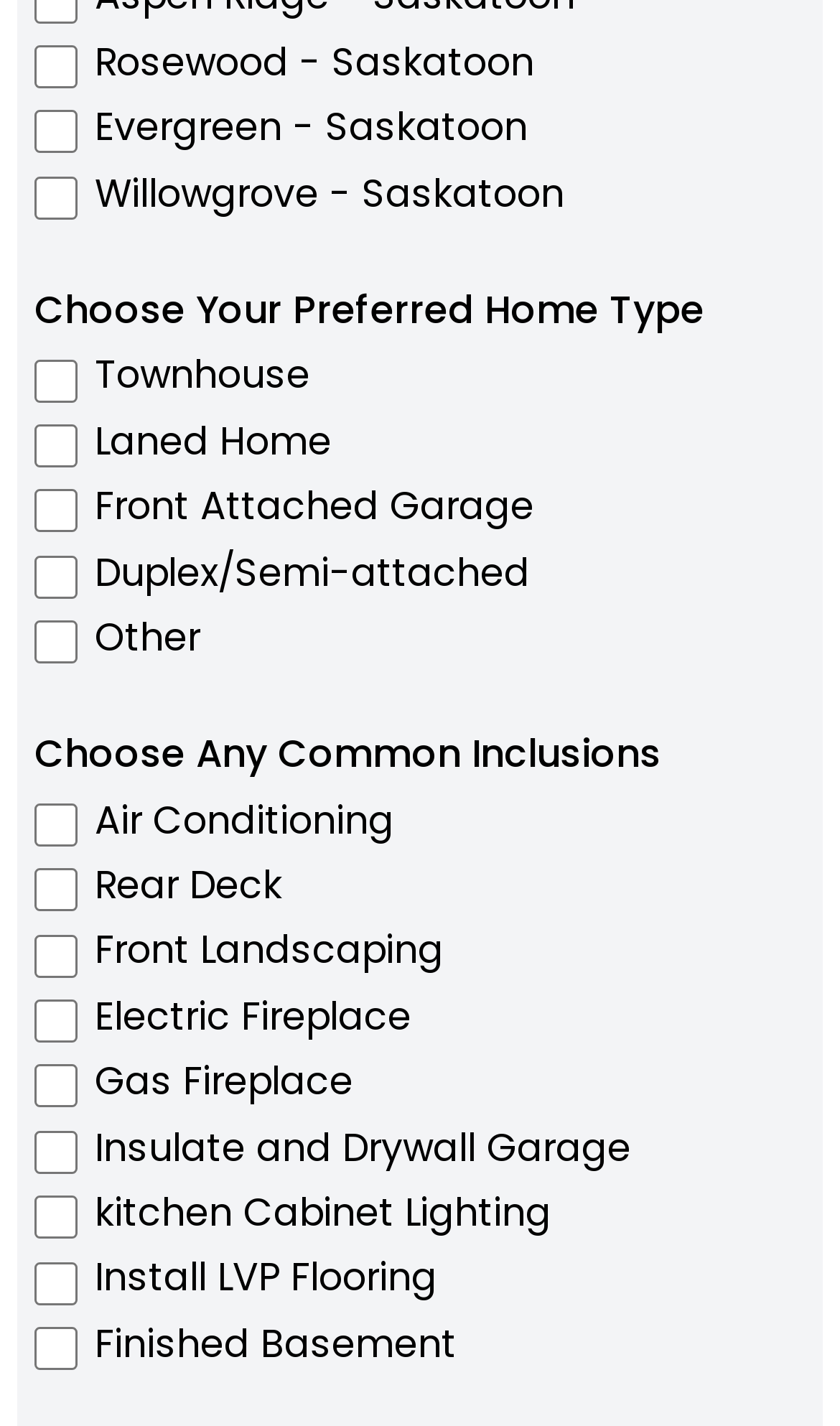Specify the bounding box coordinates of the area to click in order to execute this command: 'Select Rosewood - Saskatoon'. The coordinates should consist of four float numbers ranging from 0 to 1, and should be formatted as [left, top, right, bottom].

[0.041, 0.032, 0.092, 0.062]